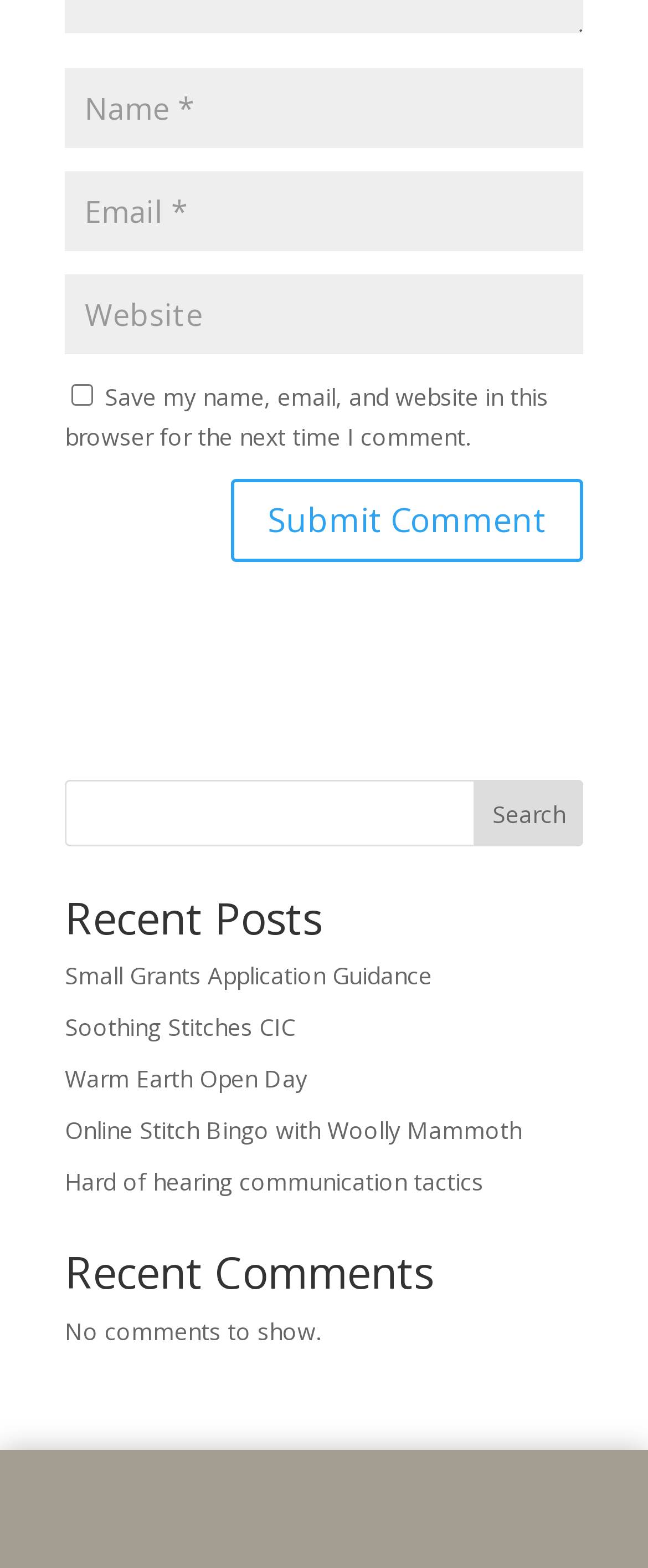Answer the following query concisely with a single word or phrase:
What is the function of the button at the bottom?

Search